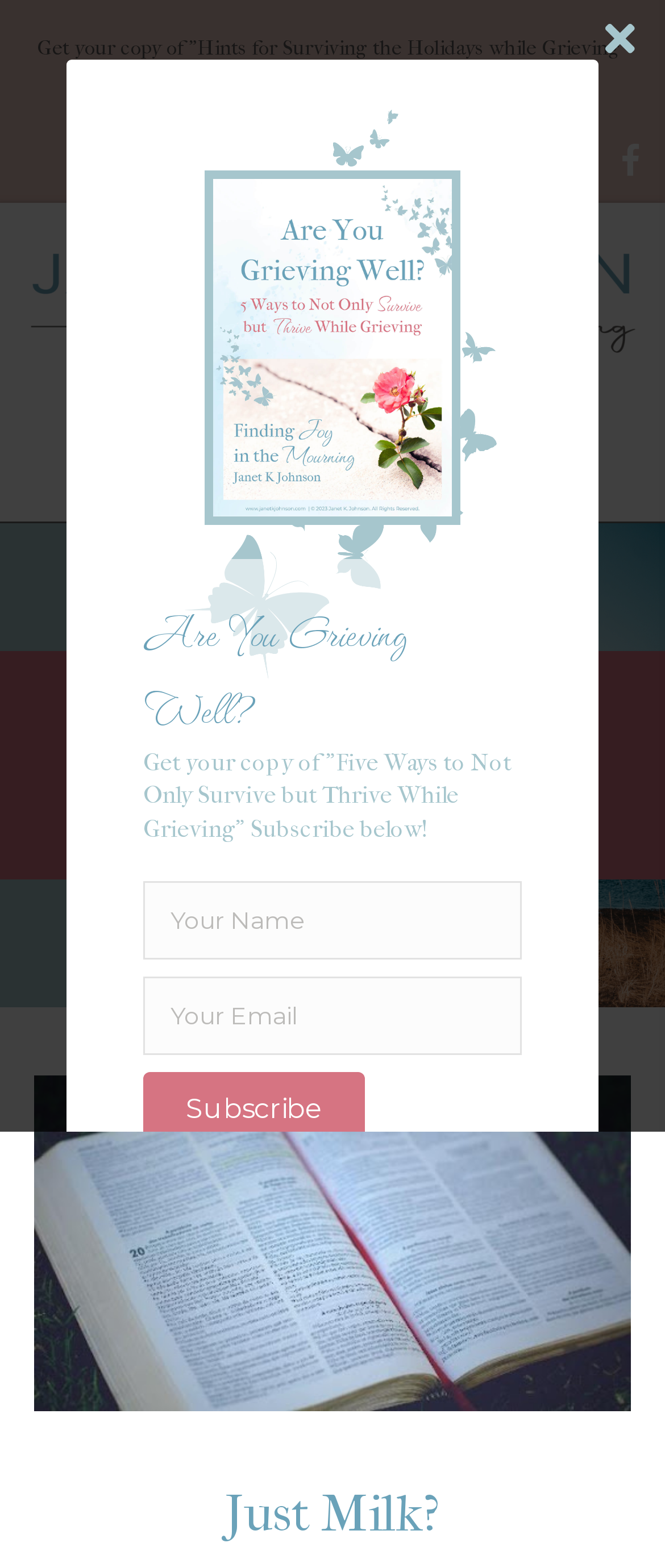Locate the bounding box coordinates of the element's region that should be clicked to carry out the following instruction: "Subscribe to the newsletter". The coordinates need to be four float numbers between 0 and 1, i.e., [left, top, right, bottom].

[0.215, 0.683, 0.549, 0.731]